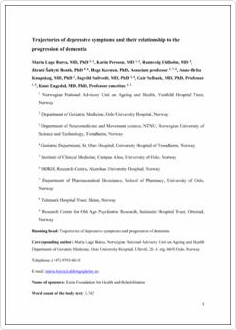Paint a vivid picture of the image with your description.

The image features a scholarly reference document titled "Trajectories of depressive symptoms and their relationship to the progression of dementia." This document lists several contributors and their qualifications, prominently featuring names such as Maria Lage Barca, Karin Persson, and Rannveig Sakshaug, among others. Below the title, the document outlines the affiliations of the authors, which include various institutions such as the University of Oslo and University Hospital. The format suggests a focus on academic publishing, likely highlighting a journal article that has undergone peer review. The overall layout indicates a professional and formal presentation, typical of academic literature concerned with mental health and dementia research.